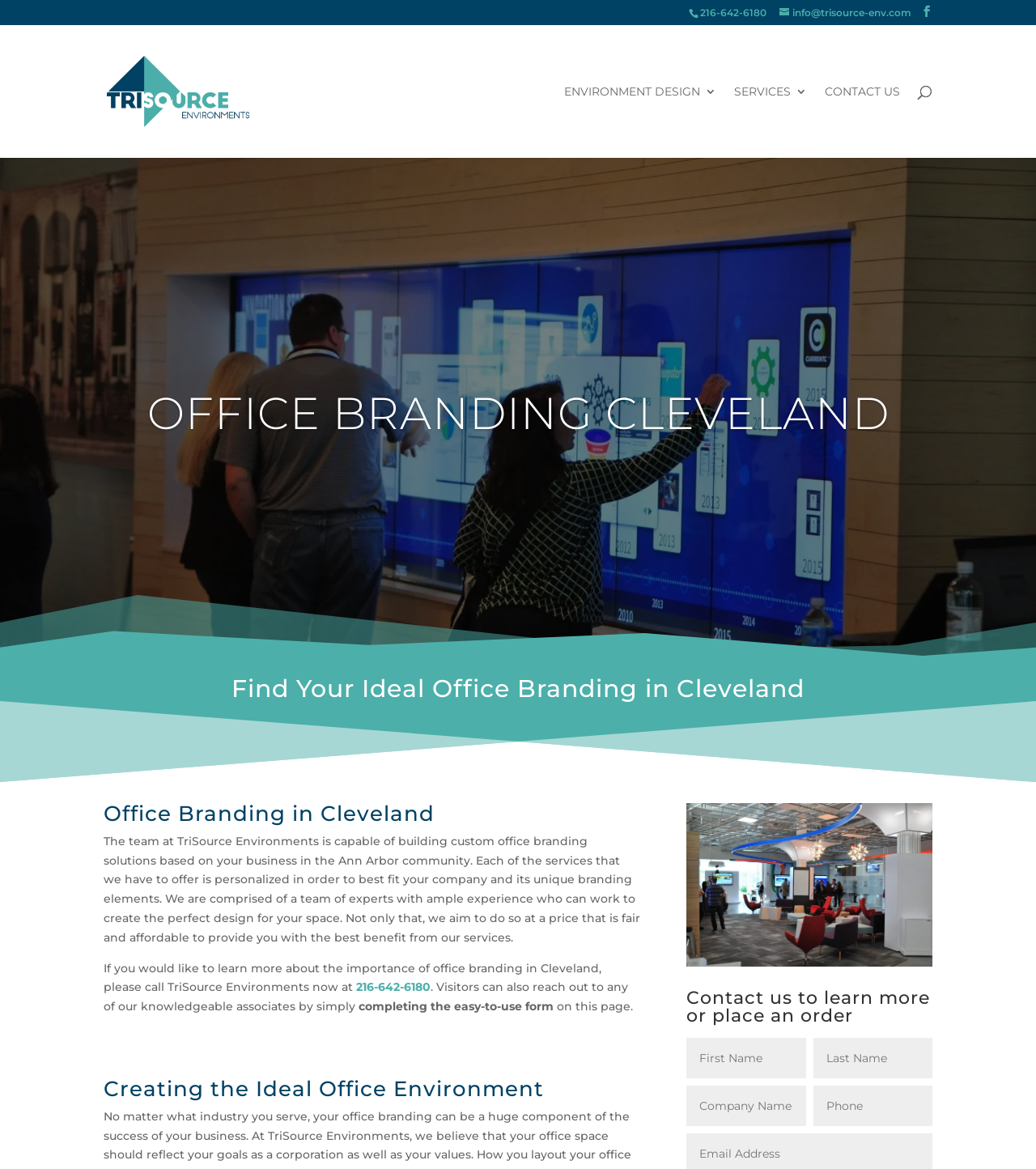Using the element description: "name="s" placeholder="Search …" title="Search for:"", determine the bounding box coordinates. The coordinates should be in the format [left, top, right, bottom], with values between 0 and 1.

[0.157, 0.021, 0.877, 0.023]